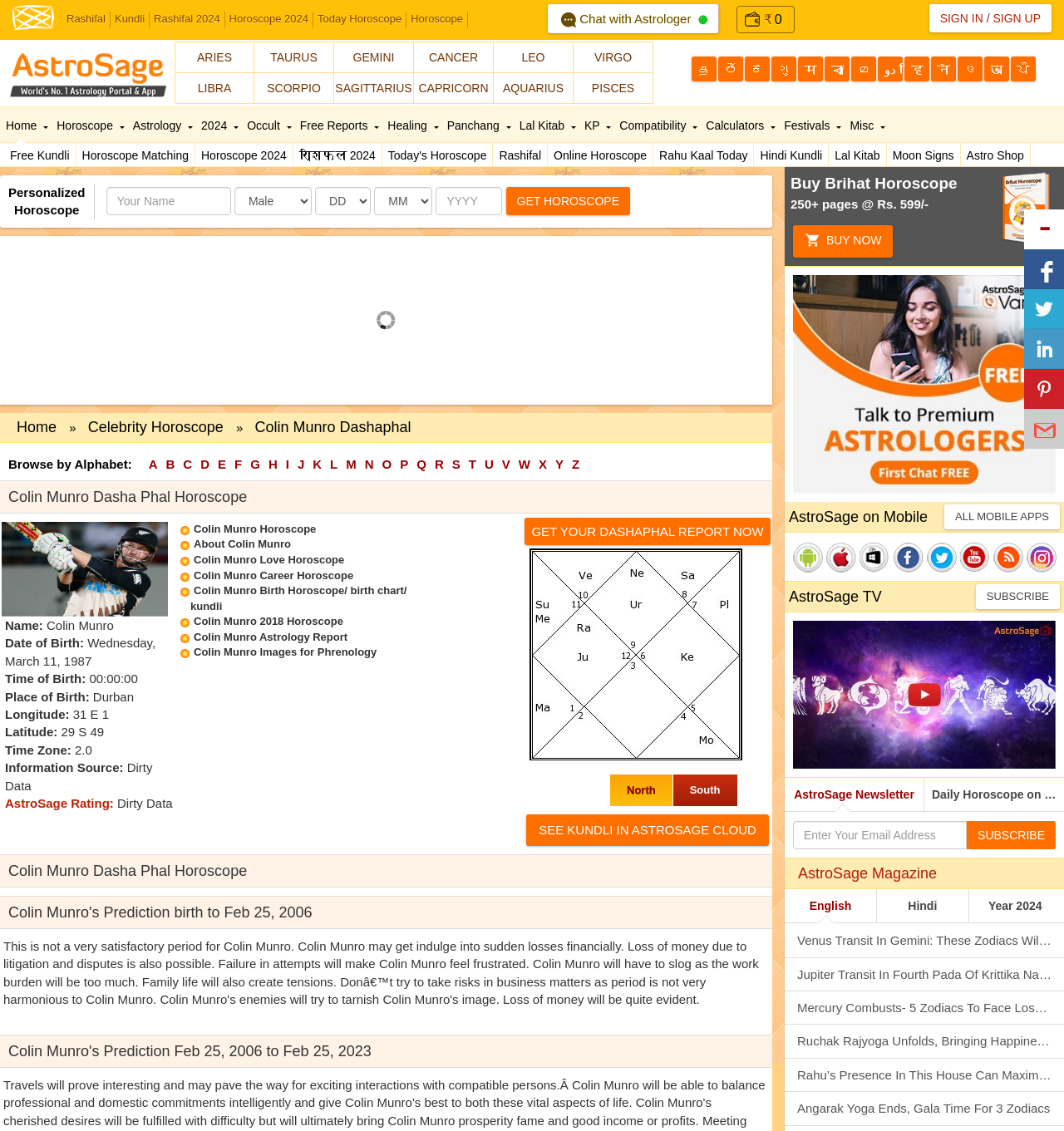Provide an in-depth caption for the contents of the webpage.

This webpage is about Colin Munro's Dasha analysis and life predictions based on Vimshottari Dasha method of Indian astrology. At the top, there is a navigation menu with links to various astrology-related topics, including Vedic Astrology, Horoscope, Kundli, Rashifal, and more. Below the navigation menu, there is a section with links to different zodiac signs, including Aries, Taurus, Gemini, and others.

On the left side of the page, there is a column with links to various services, including Free Kundli and Horoscope Matching, Horoscope 2024, and Today's Horoscope. There are also links to other astrology-related topics, such as Rahu Kaal Today, Hindi Kundli, and Lal Kitab.

In the main content area, there is a form where users can enter their personal details, including name, date, month, and year of birth, to get their personalized horoscope. The form has input fields for each detail, along with dropdown menus for selecting the date, month, and year.

At the top right corner of the page, there is a chat icon with a link to chat with an astrologer online. Next to it, there is a button to sign in or sign up. Above the chat icon, there is a link to get a free Kundli and Horoscope Matching.

Overall, the webpage is dedicated to providing astrology-related services and information, with a focus on Colin Munro's Dasha analysis and life predictions.